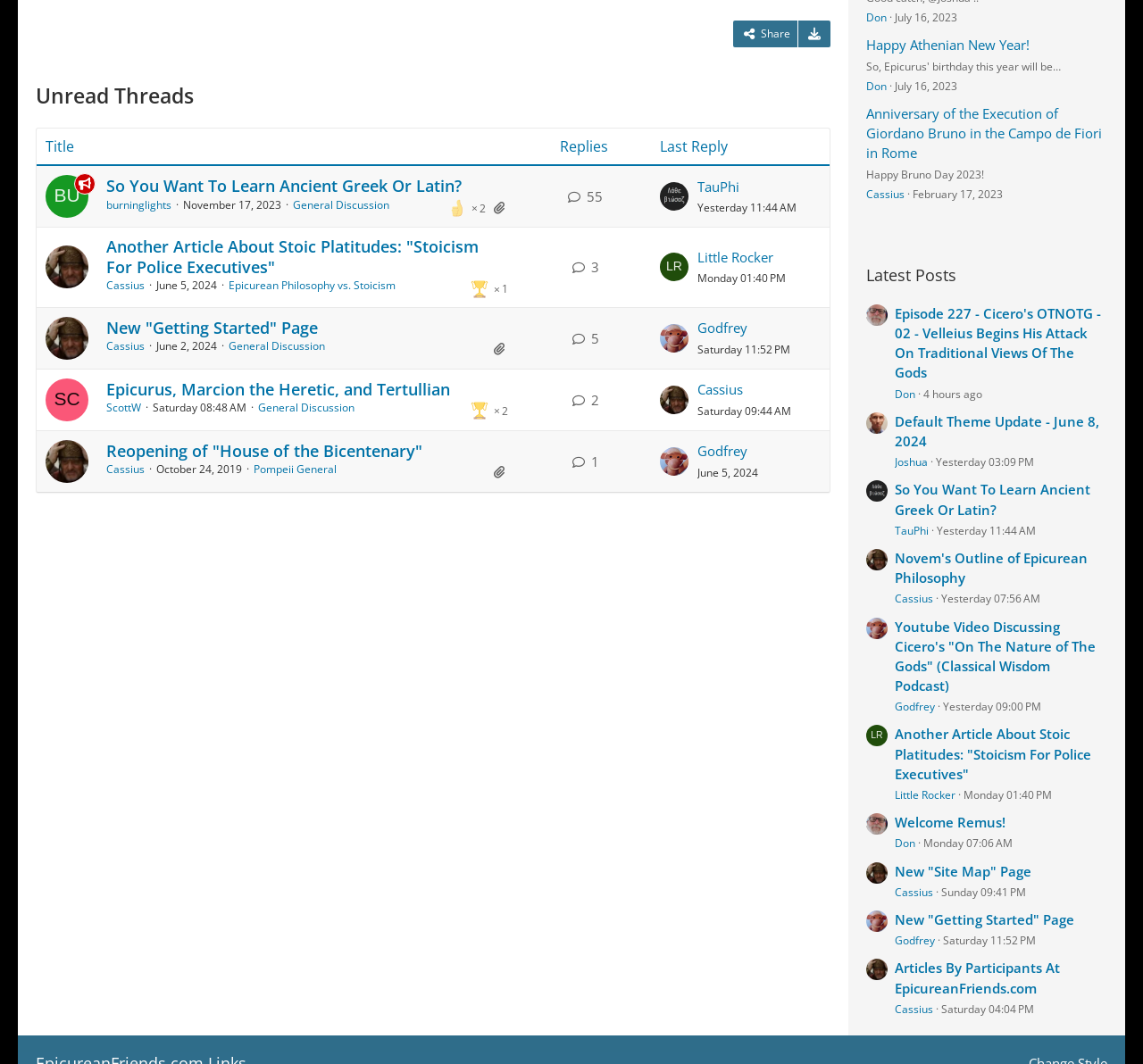Given the webpage screenshot, identify the bounding box of the UI element that matches this description: "New "Site Map" Page".

[0.783, 0.81, 0.902, 0.827]